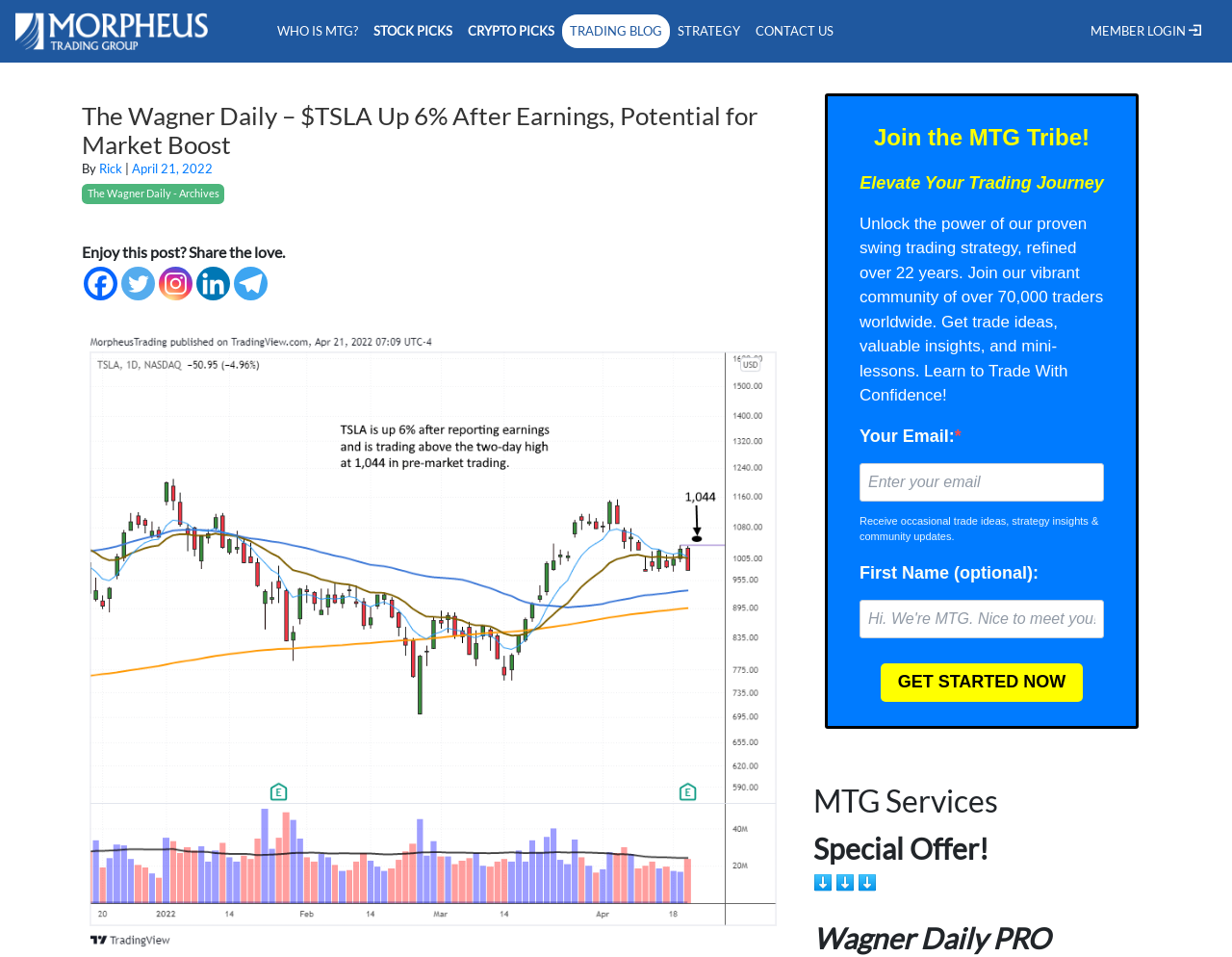Give a succinct answer to this question in a single word or phrase: 
What is the logo of Morpheus Trading Group?

Morpheus Trading Group Logo